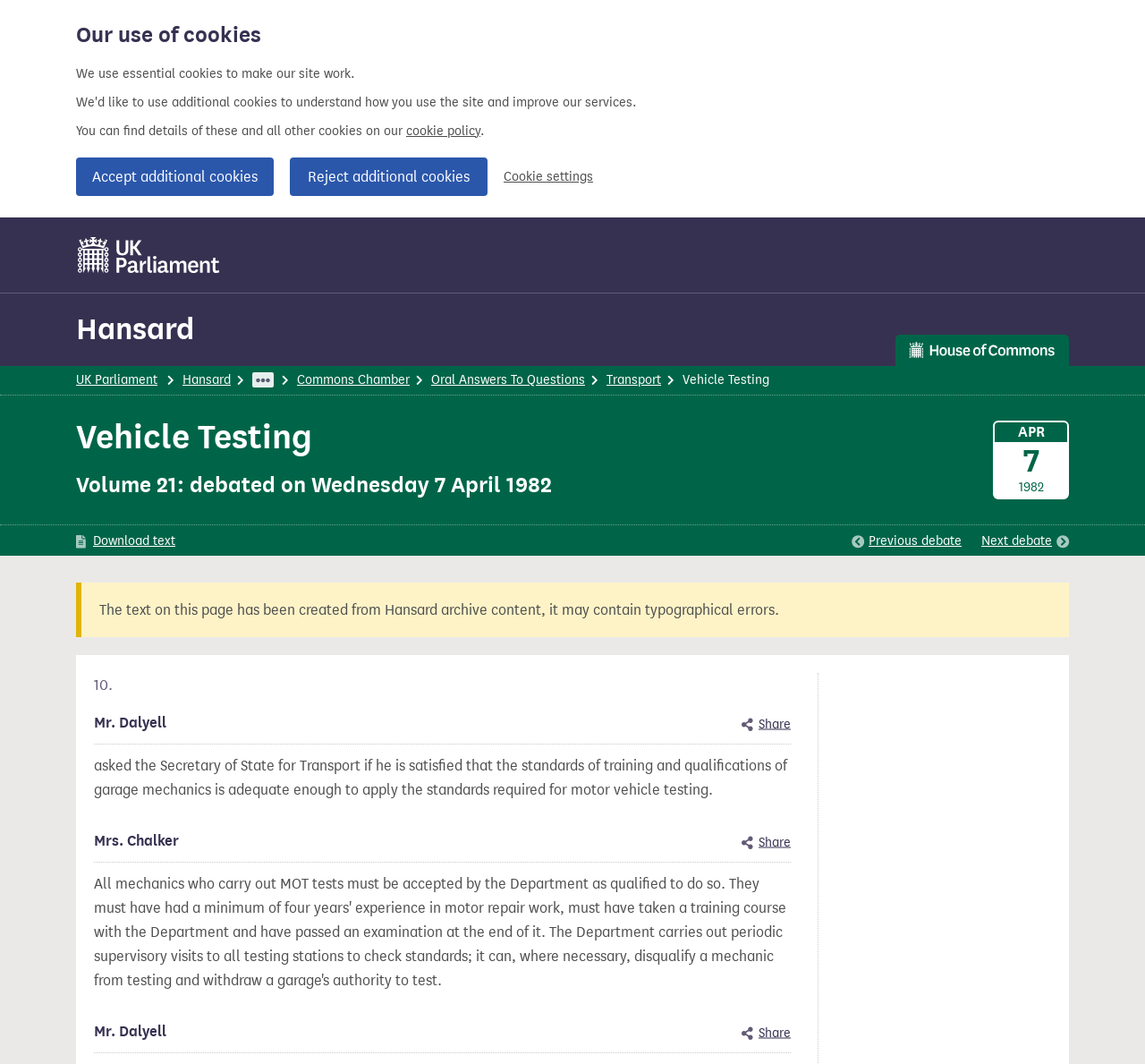What can be done with a specific contribution? Please answer the question using a single word or phrase based on the image.

Share